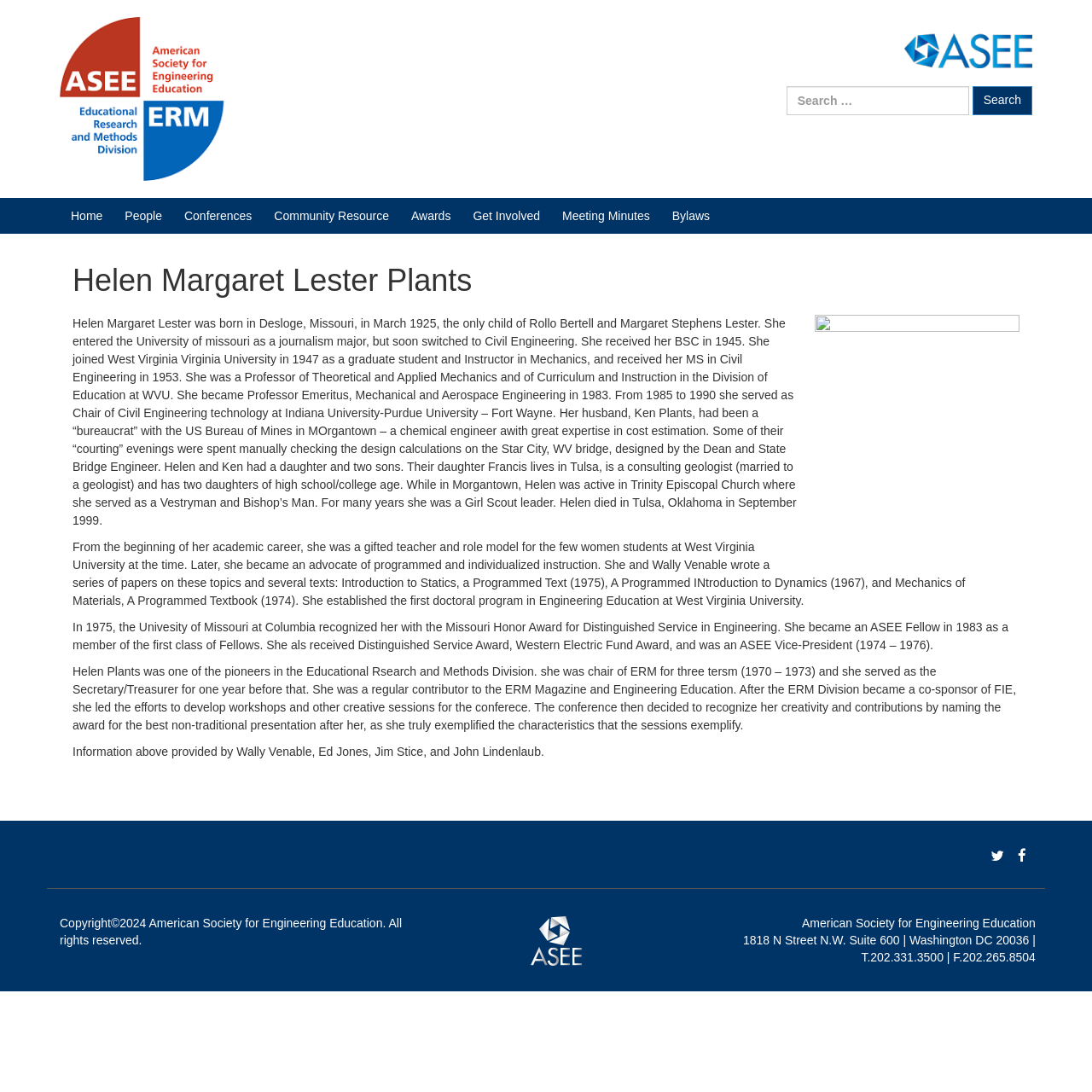Using the information from the screenshot, answer the following question thoroughly:
What is the name of the organization that Helen Plants was a part of?

I found the answer by looking at the links and images on the webpage, which repeatedly mention 'ASEE' as an organization that Helen Plants was involved with.